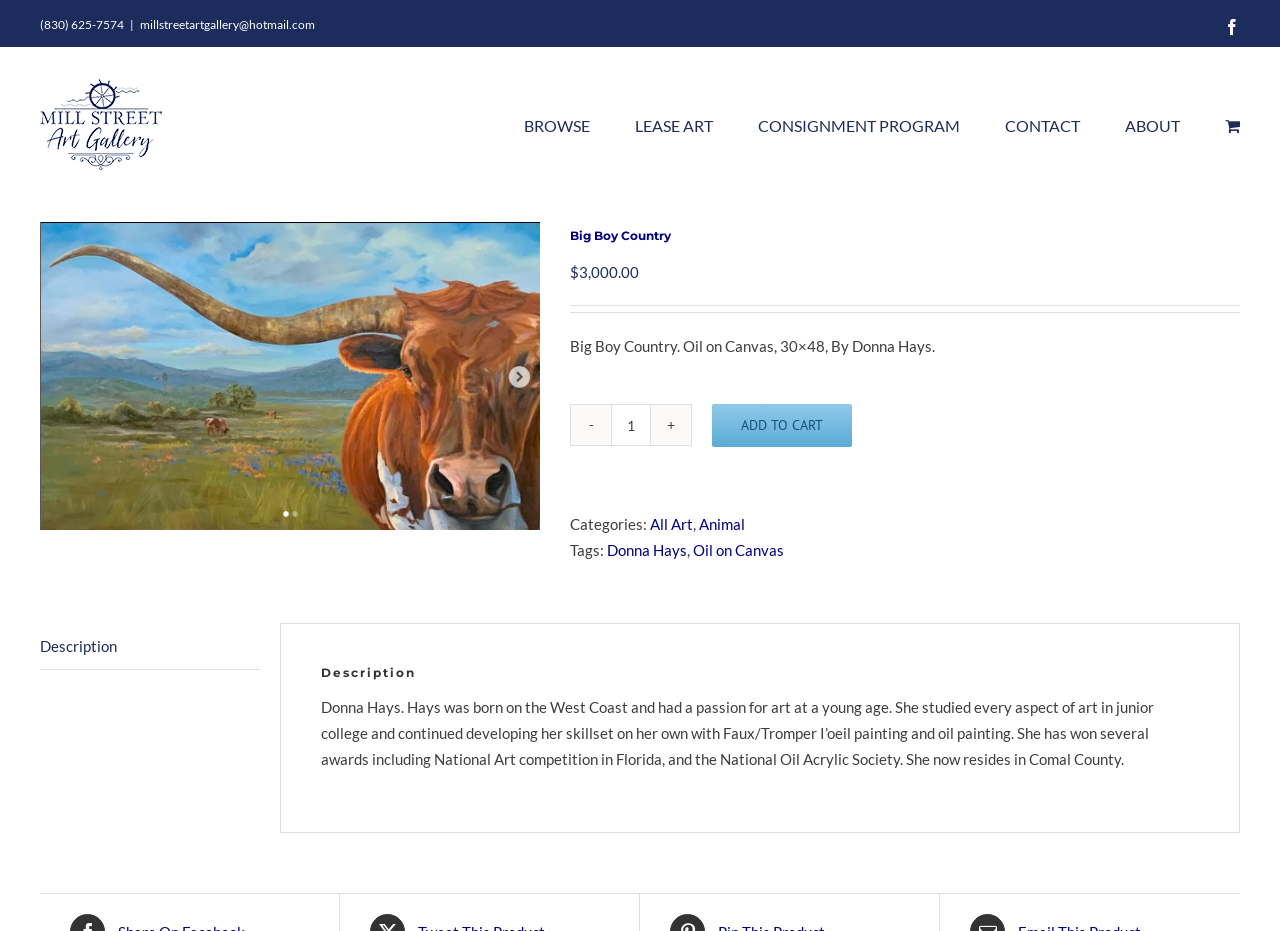Find the bounding box coordinates of the element you need to click on to perform this action: 'View cart'. The coordinates should be represented by four float values between 0 and 1, in the format [left, top, right, bottom].

[0.957, 0.052, 0.969, 0.216]